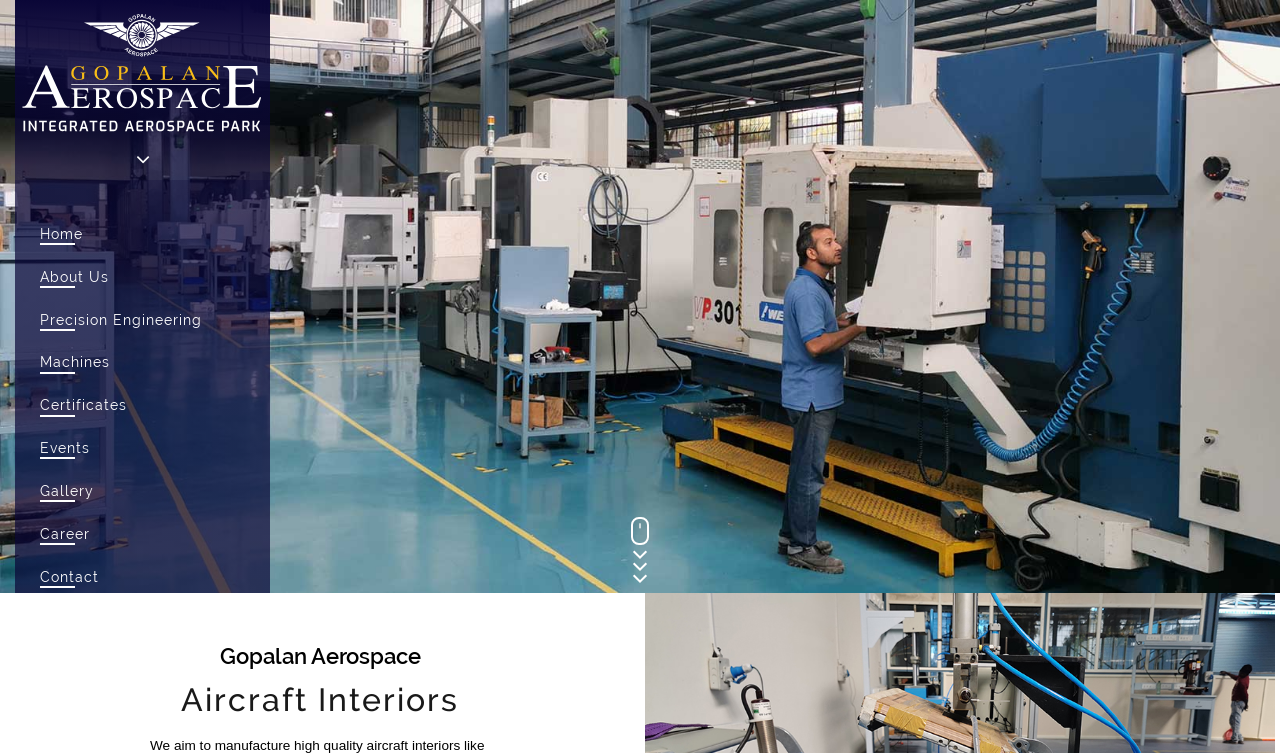What is the position of the 'Precision Engineering' tab?
Examine the image and provide an in-depth answer to the question.

I looked at the tablist element and found the 'Precision Engineering' heading. It is the third heading in the list, after 'Home' and 'About Us'.